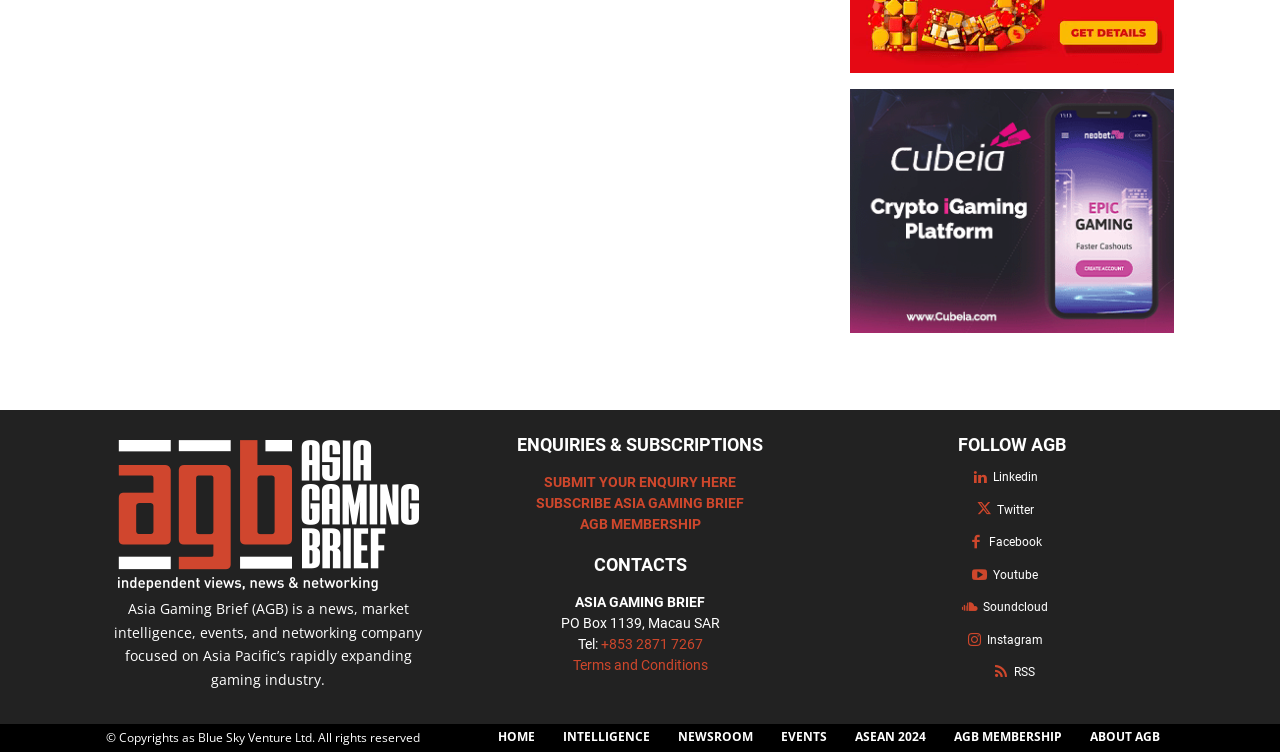Pinpoint the bounding box coordinates of the element that must be clicked to accomplish the following instruction: "Go to the home page". The coordinates should be in the format of four float numbers between 0 and 1, i.e., [left, top, right, bottom].

[0.378, 0.964, 0.429, 0.996]